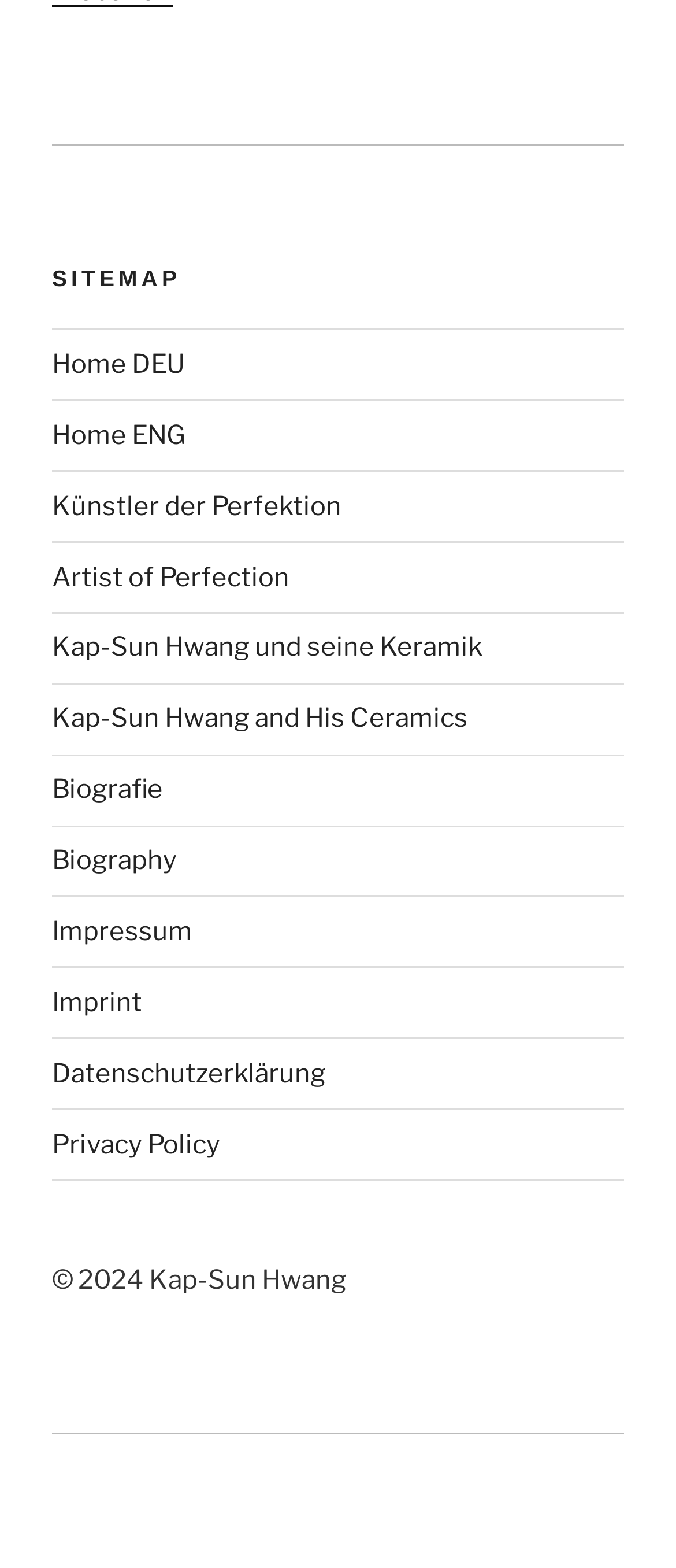Point out the bounding box coordinates of the section to click in order to follow this instruction: "view Privacy Policy".

[0.077, 0.72, 0.326, 0.74]